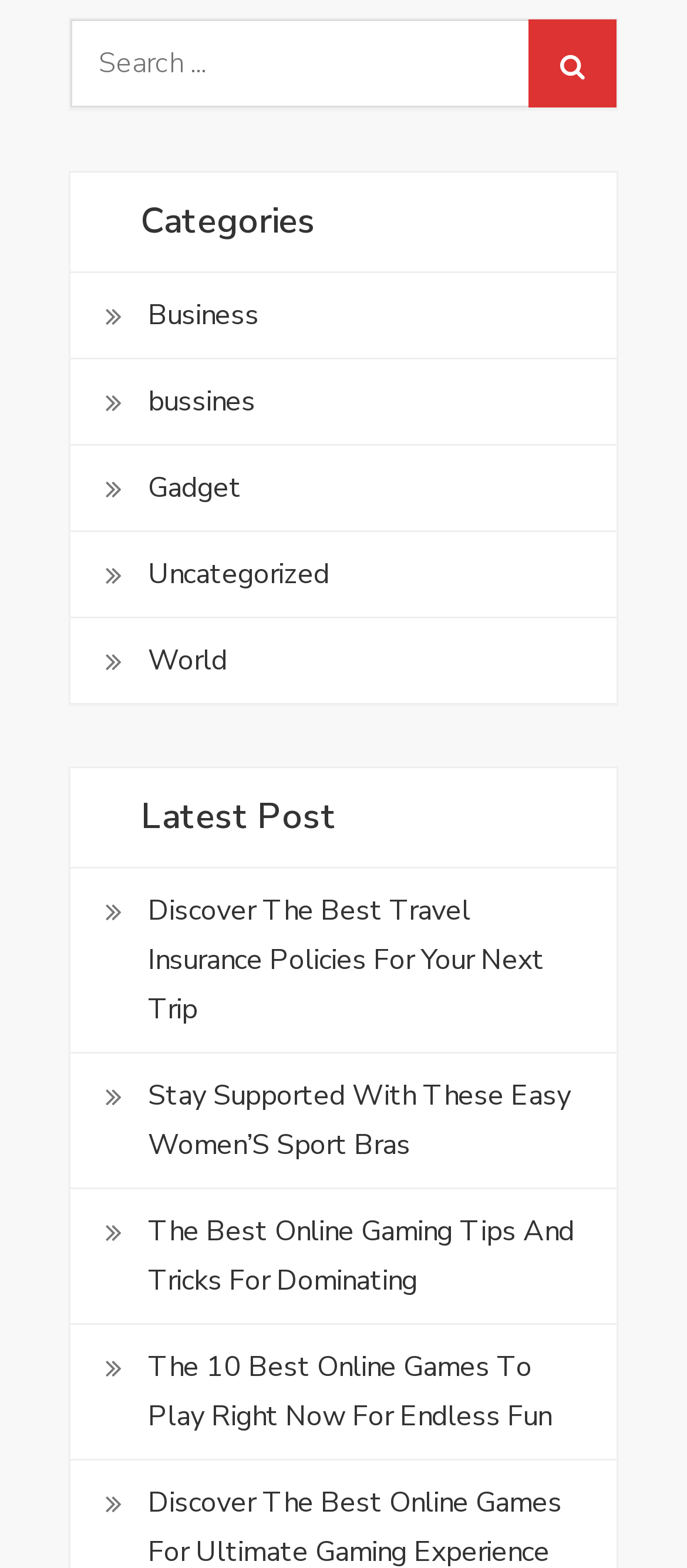Please provide the bounding box coordinates for the UI element as described: "parent_node: Search for: value="Search"". The coordinates must be four floats between 0 and 1, represented as [left, top, right, bottom].

[0.769, 0.013, 0.897, 0.069]